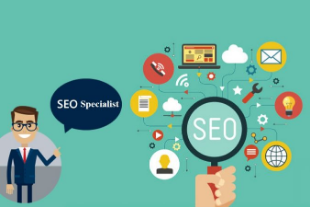Provide a short answer to the following question with just one word or phrase: What is the shape of the object surrounding the word 'SEO'?

Magnifying glass